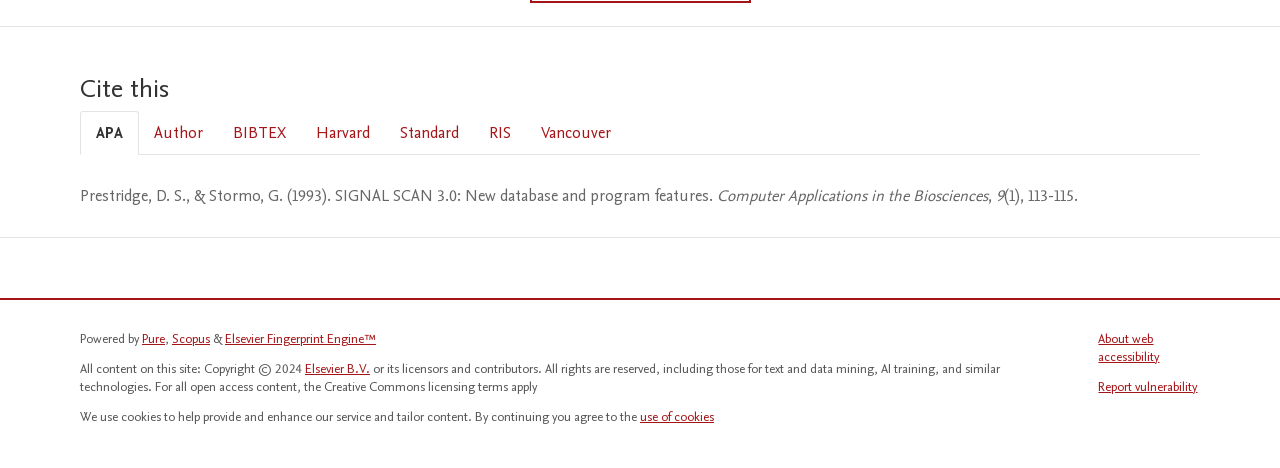Provide your answer to the question using just one word or phrase: What is the journal name?

Computer Applications in the Biosciences